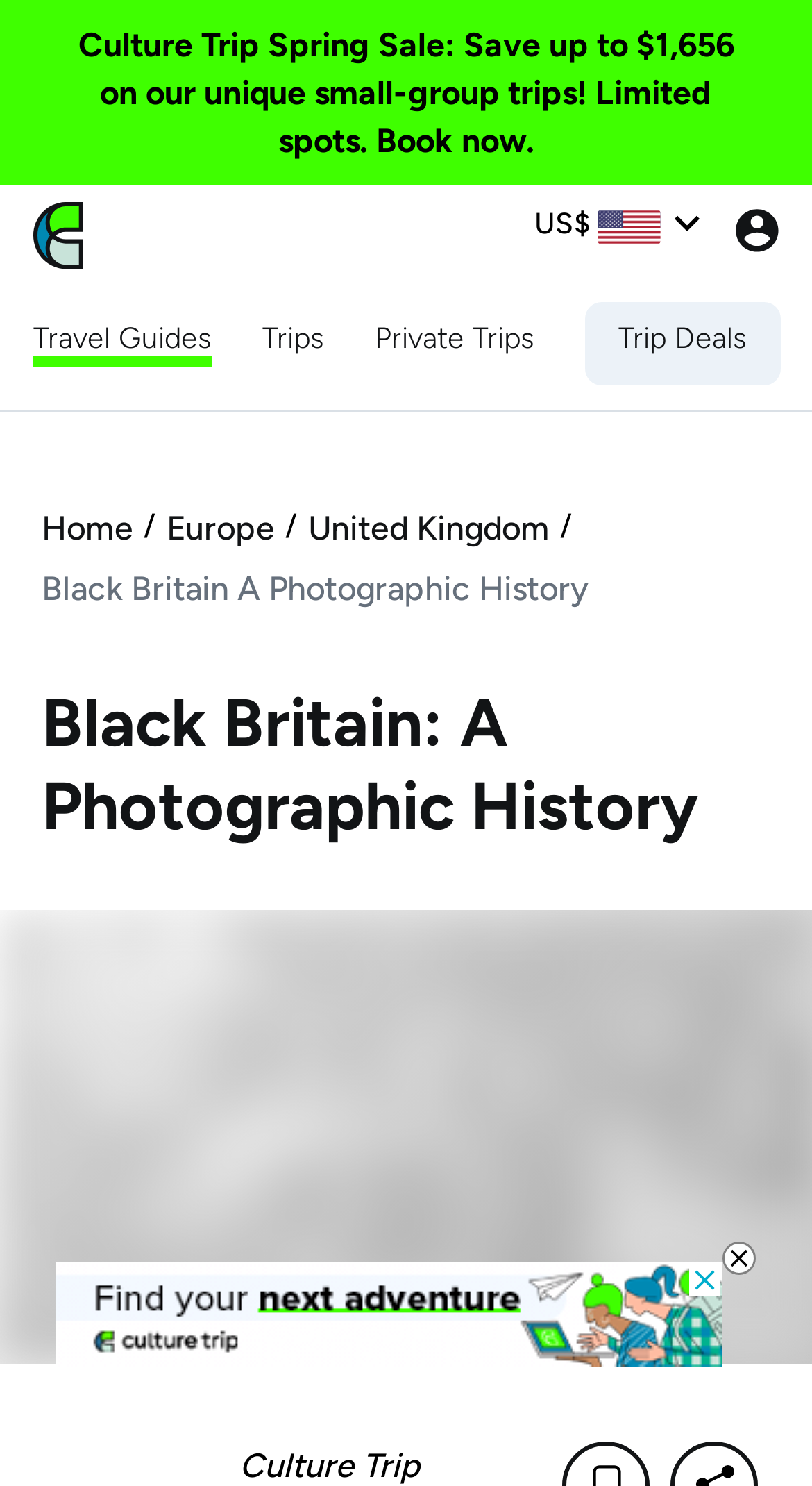Based on the element description: "title="The Culture Trip"", identify the UI element and provide its bounding box coordinates. Use four float numbers between 0 and 1, [left, top, right, bottom].

[0.041, 0.143, 0.103, 0.17]